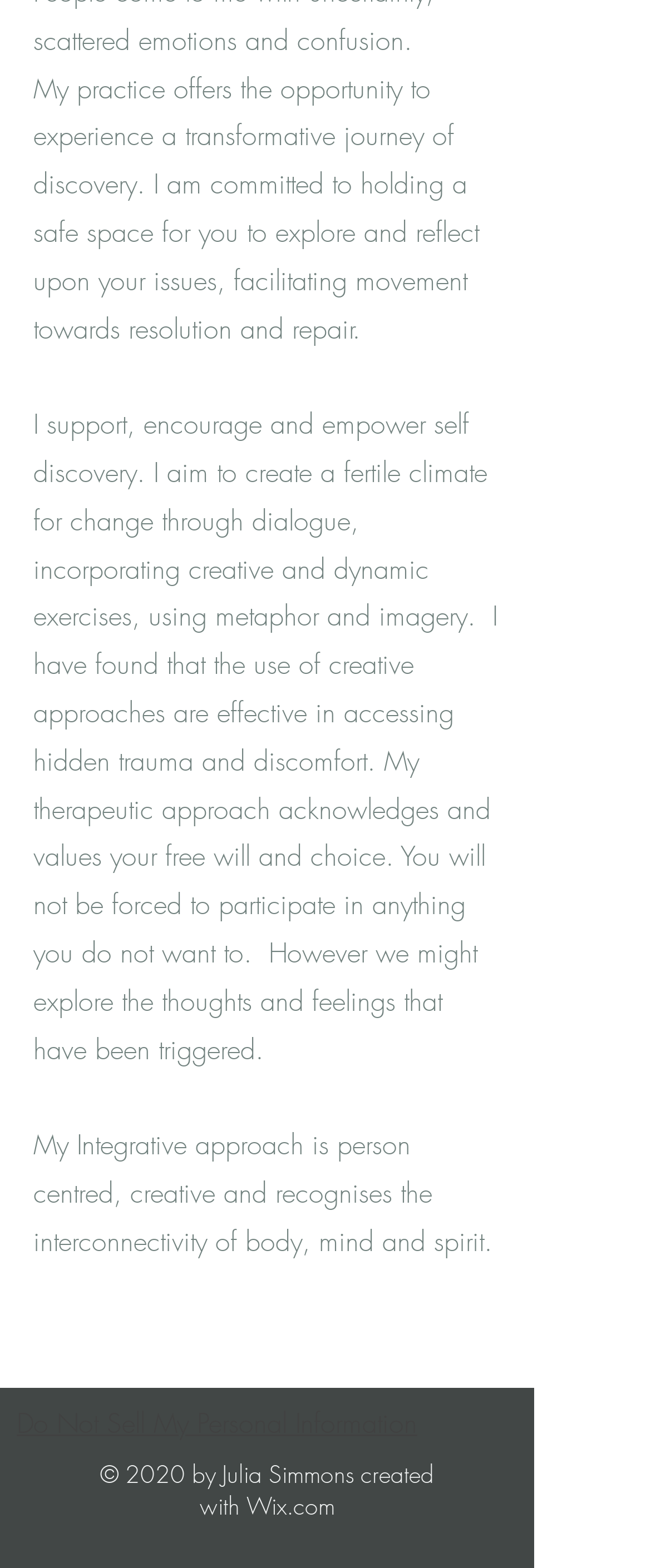Predict the bounding box for the UI component with the following description: "created with Wix.com".

[0.306, 0.93, 0.667, 0.97]